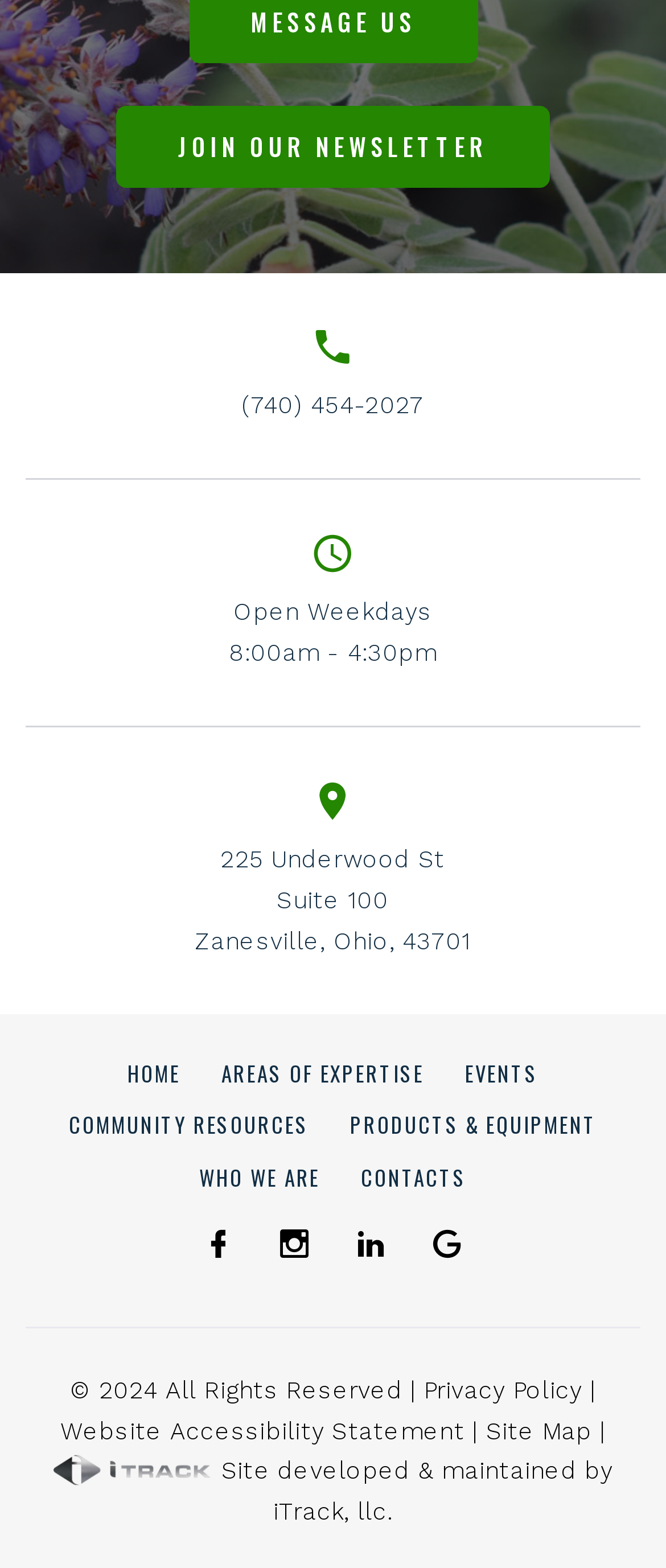Please identify the bounding box coordinates of the element's region that I should click in order to complete the following instruction: "Call the phone number". The bounding box coordinates consist of four float numbers between 0 and 1, i.e., [left, top, right, bottom].

[0.363, 0.25, 0.637, 0.267]